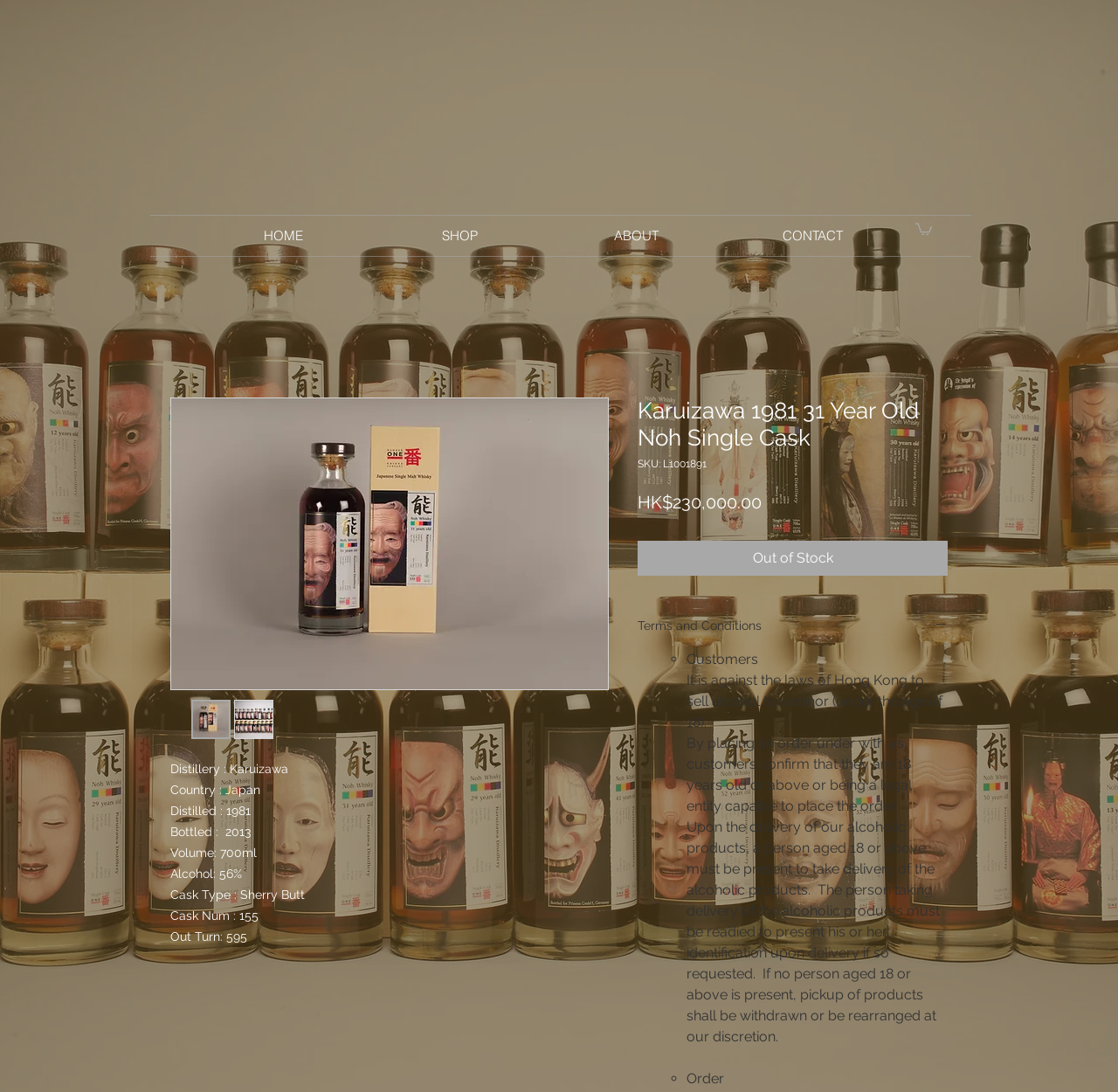For the given element description RARE JAPANESE & SCOTTISH WHISKY, determine the bounding box coordinates of the UI element. The coordinates should follow the format (top-left x, top-left y, bottom-right x, bottom-right y) and be within the range of 0 to 1.

[0.361, 0.046, 0.639, 0.062]